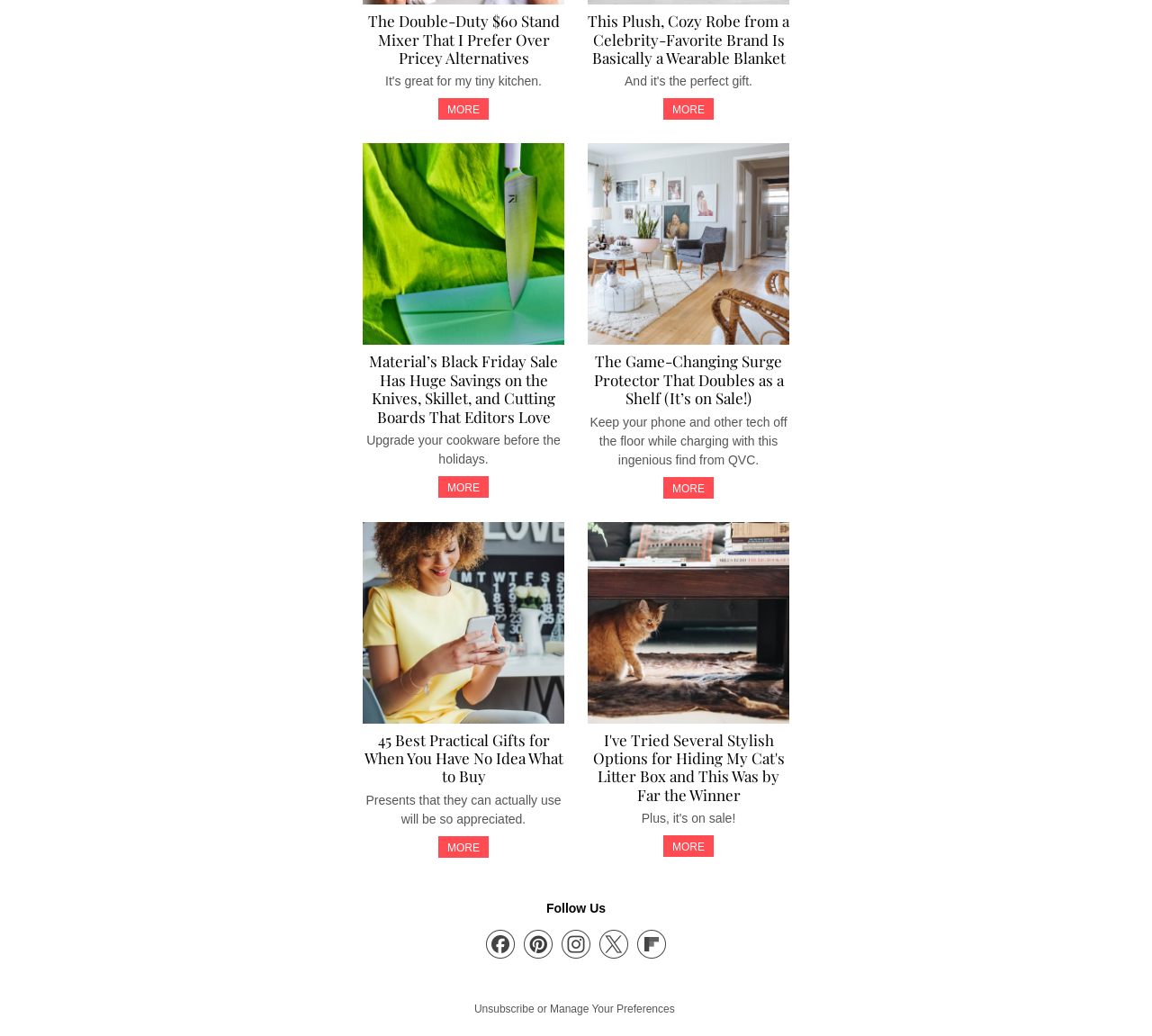Determine the bounding box coordinates for the clickable element to execute this instruction: "Check out the Game-Changing Surge Protector". Provide the coordinates as four float numbers between 0 and 1, i.e., [left, top, right, bottom].

[0.51, 0.138, 0.685, 0.333]